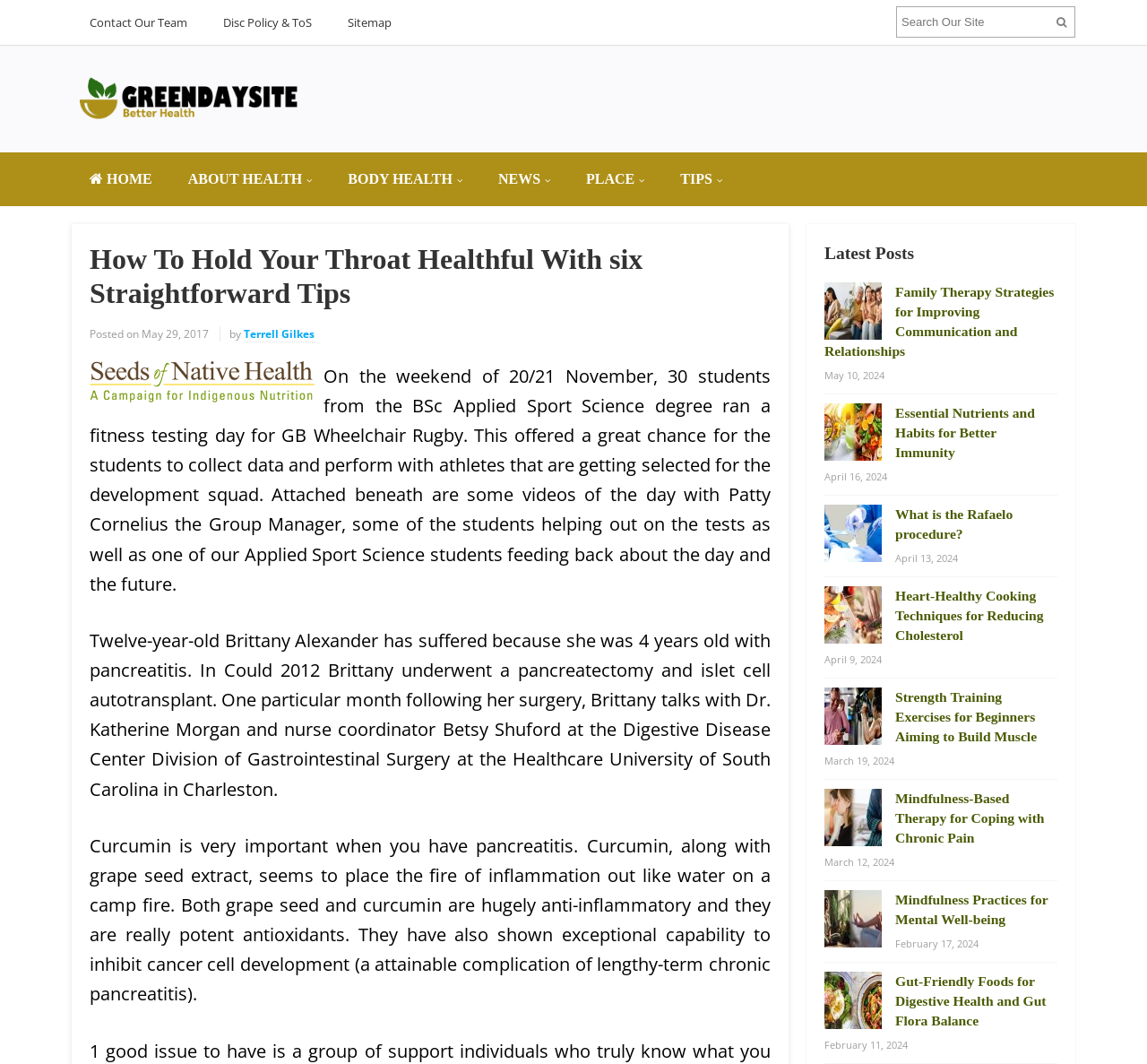Locate the bounding box coordinates of the segment that needs to be clicked to meet this instruction: "Read the article about Family Therapy Strategies for Improving Communication and Relationships".

[0.719, 0.267, 0.919, 0.337]